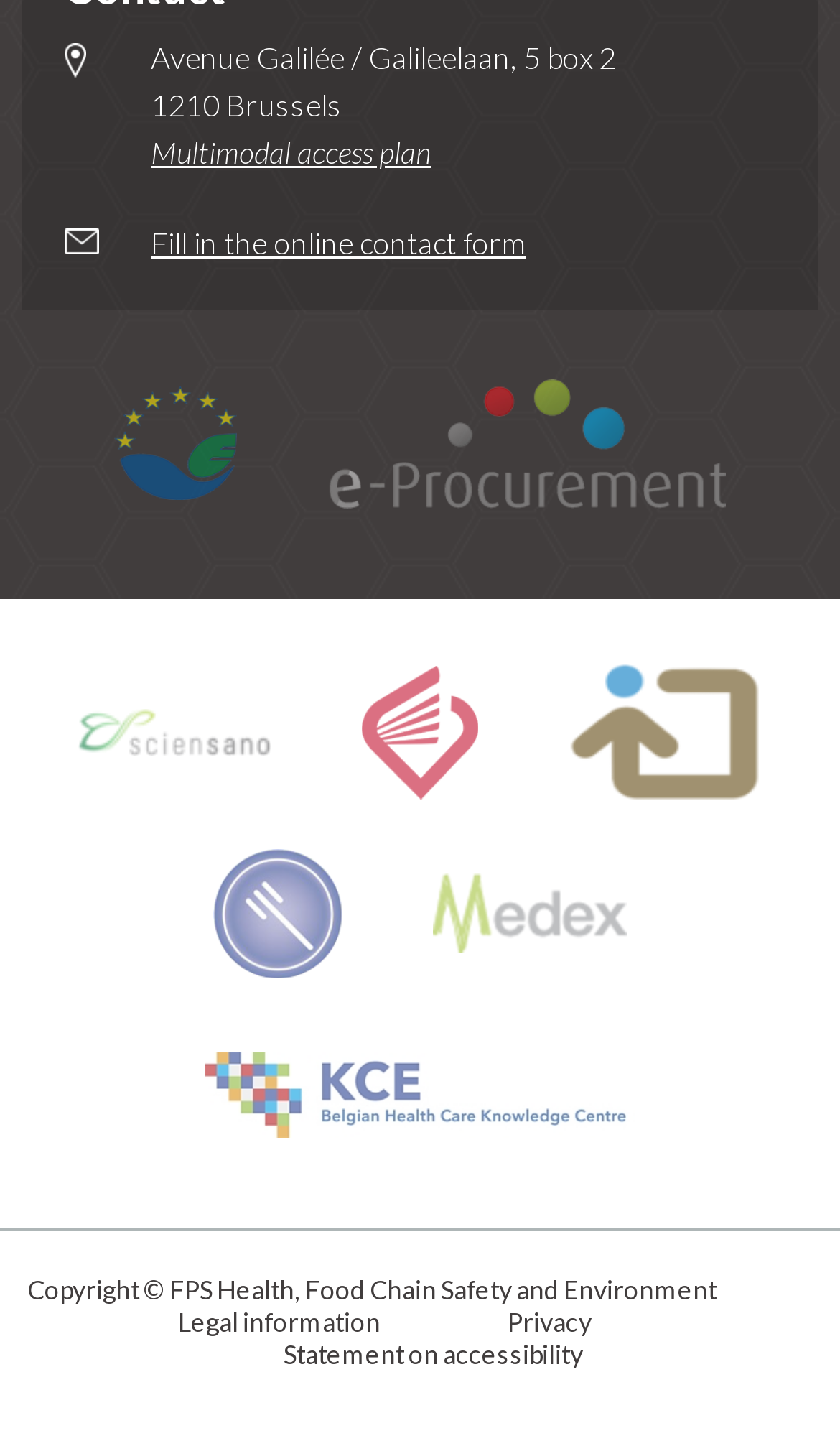How many navigation sections are there on the webpage?
Please answer the question with a detailed response using the information from the screenshot.

There are three navigation sections on the webpage: 'Our partners', 'Associated organizations', and 'Footer navigation'.